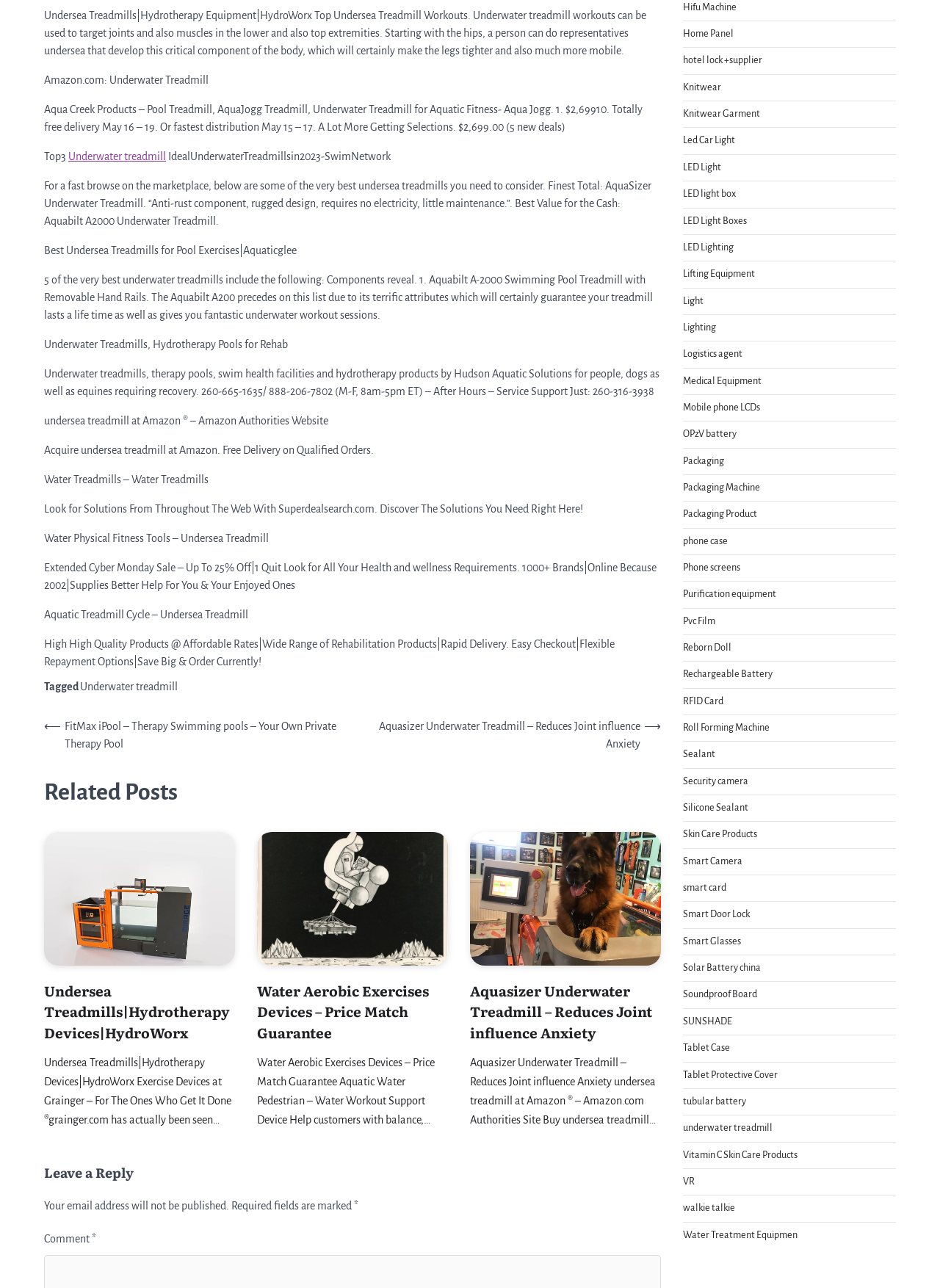Determine the coordinates of the bounding box that should be clicked to complete the instruction: "Click on the link 'Underwater treadmill'". The coordinates should be represented by four float numbers between 0 and 1: [left, top, right, bottom].

[0.073, 0.117, 0.177, 0.126]